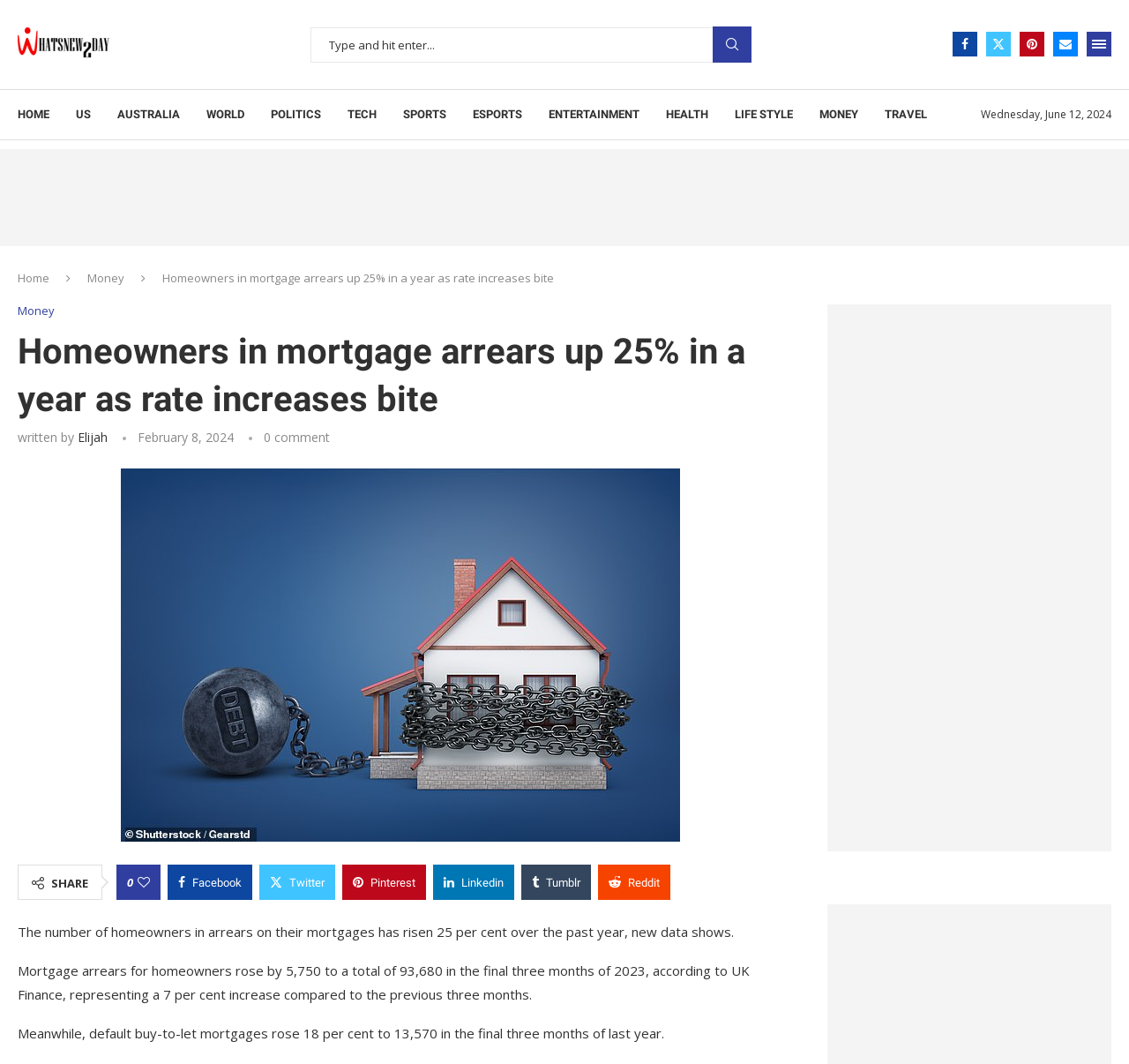Determine the coordinates of the bounding box that should be clicked to complete the instruction: "Search for something". The coordinates should be represented by four float numbers between 0 and 1: [left, top, right, bottom].

[0.275, 0.025, 0.666, 0.059]